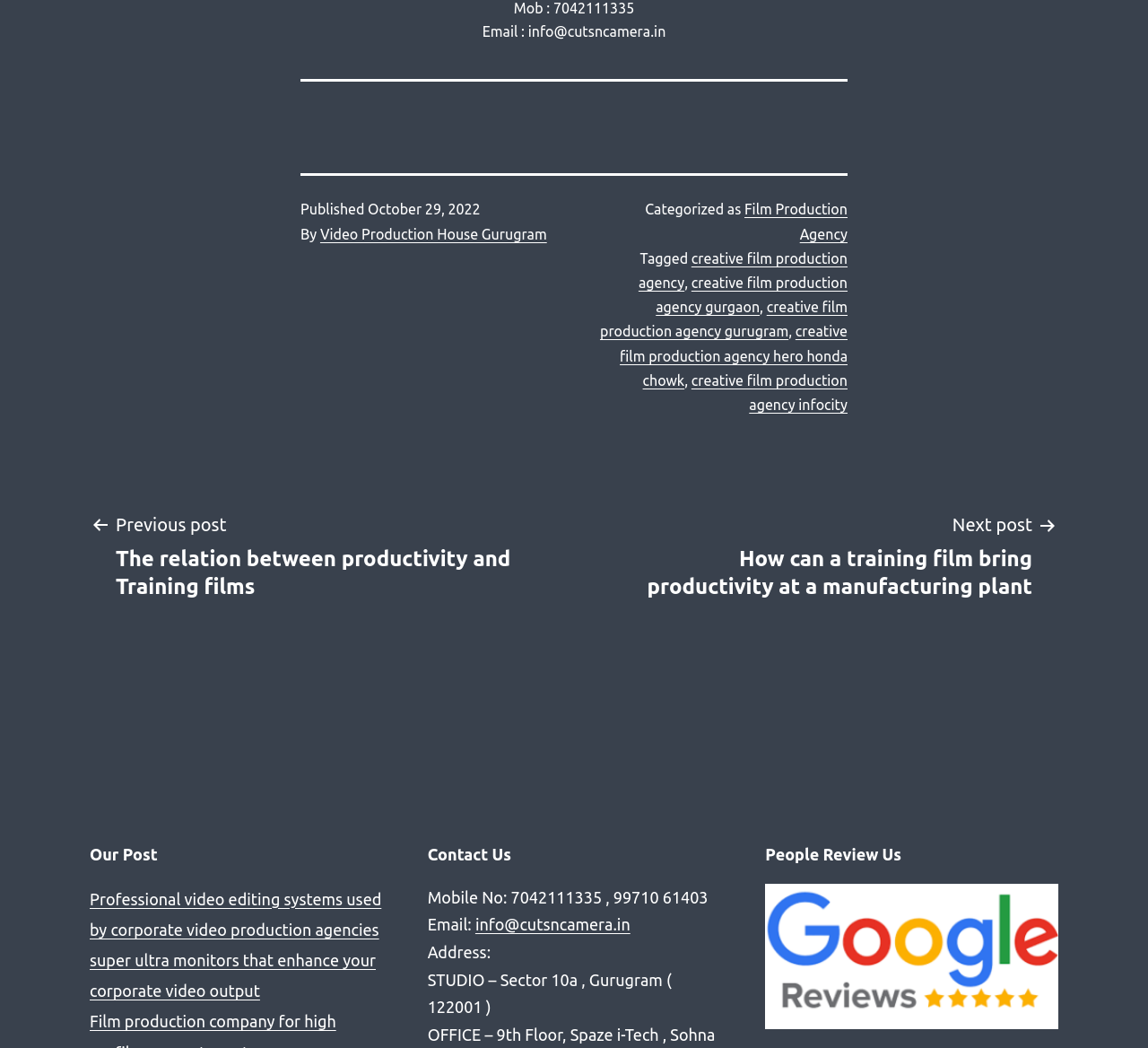Please indicate the bounding box coordinates for the clickable area to complete the following task: "Check the people's reviews". The coordinates should be specified as four float numbers between 0 and 1, i.e., [left, top, right, bottom].

[0.667, 0.902, 0.922, 0.919]